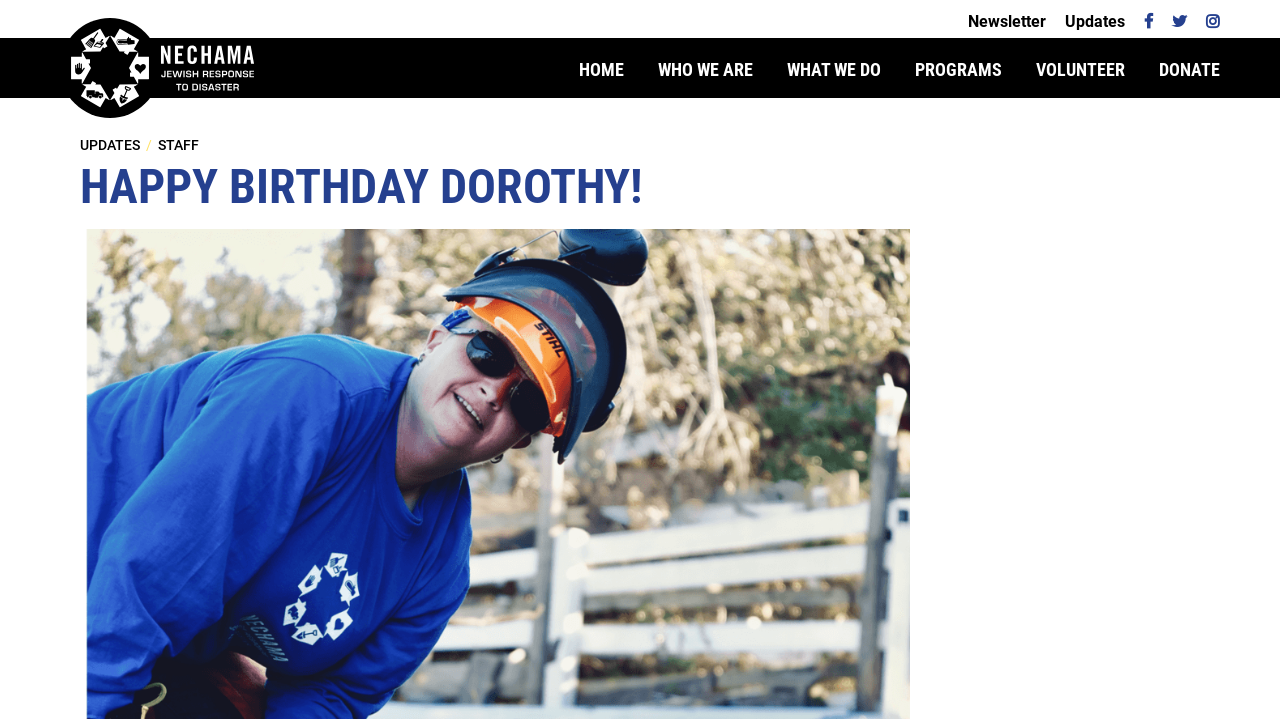Using the webpage screenshot, locate the HTML element that fits the following description and provide its bounding box: "parent_node: 028 9077 6808".

None